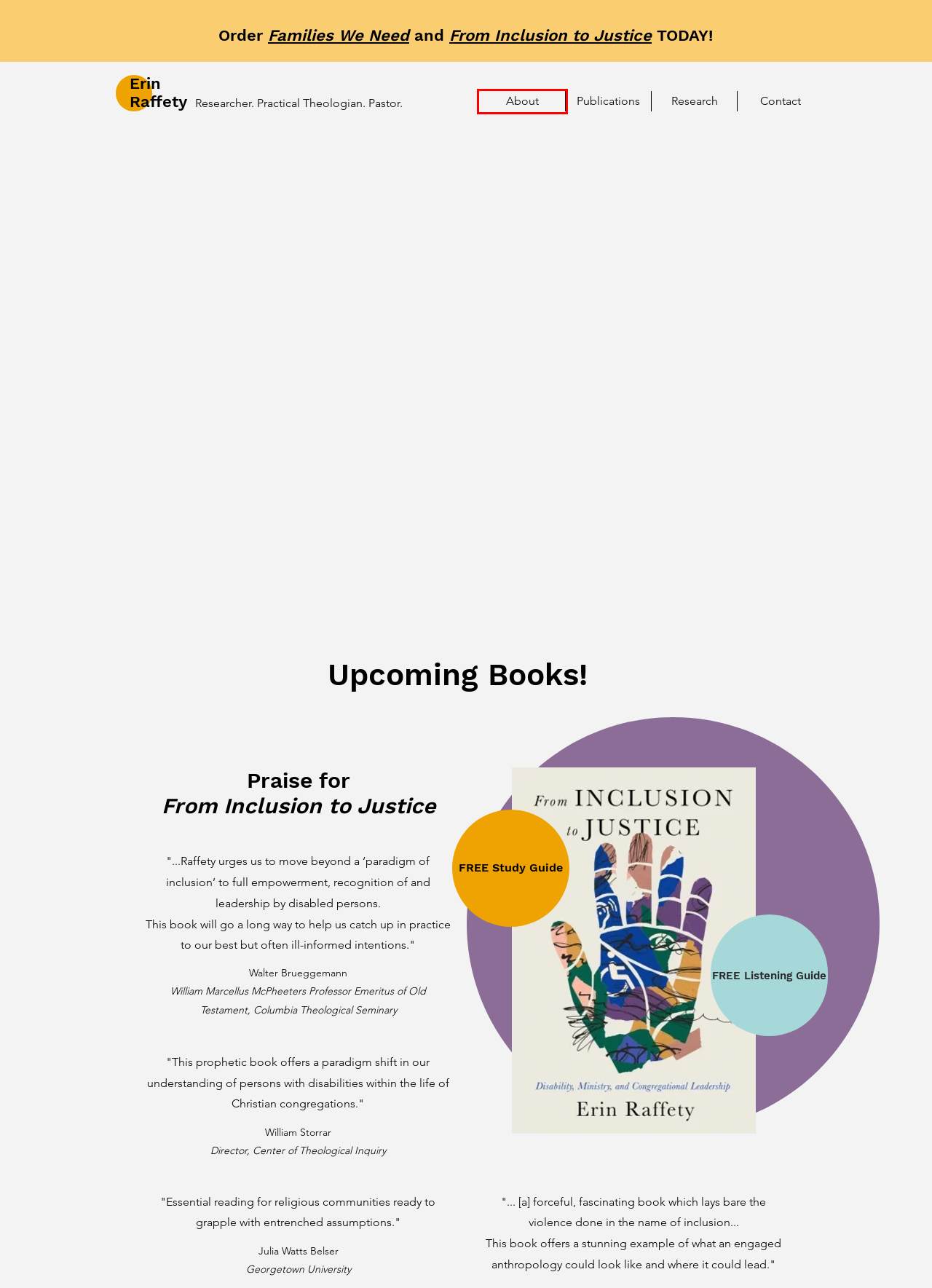Examine the screenshot of a webpage with a red bounding box around an element. Then, select the webpage description that best represents the new page after clicking the highlighted element. Here are the descriptions:
A. Erin Raffety | Princeton Writing Program
B. Contact | Erin Raffety
C. From Inclusion to Justice - Baylor University Press
D. About | Erin Raffety
E. Families We Need - Rutgers University Press
F. Media | Erin Raffety
G. Publications | Erin Raffety
H. Resources | Erin Raffety

D